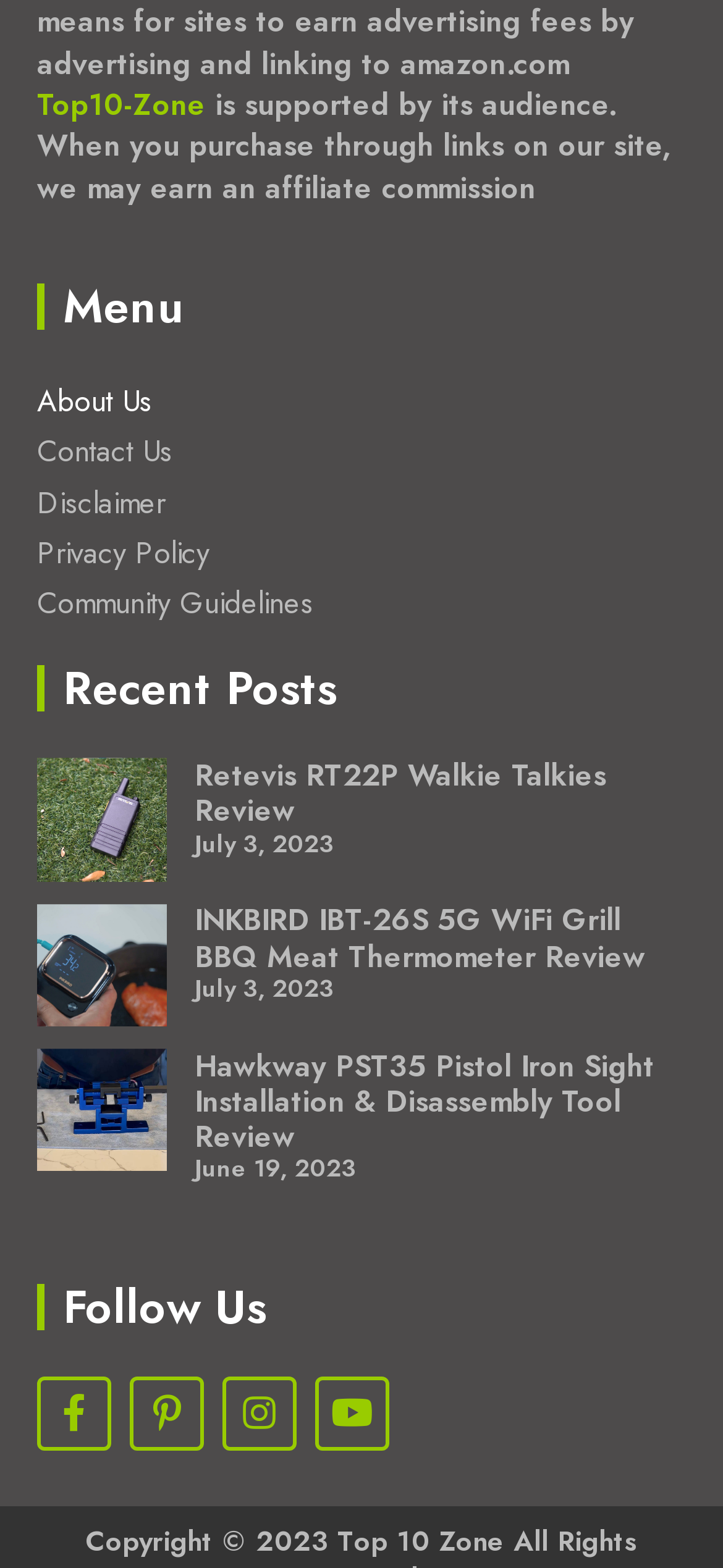Locate the coordinates of the bounding box for the clickable region that fulfills this instruction: "Follow on Facebook".

[0.051, 0.878, 0.154, 0.925]